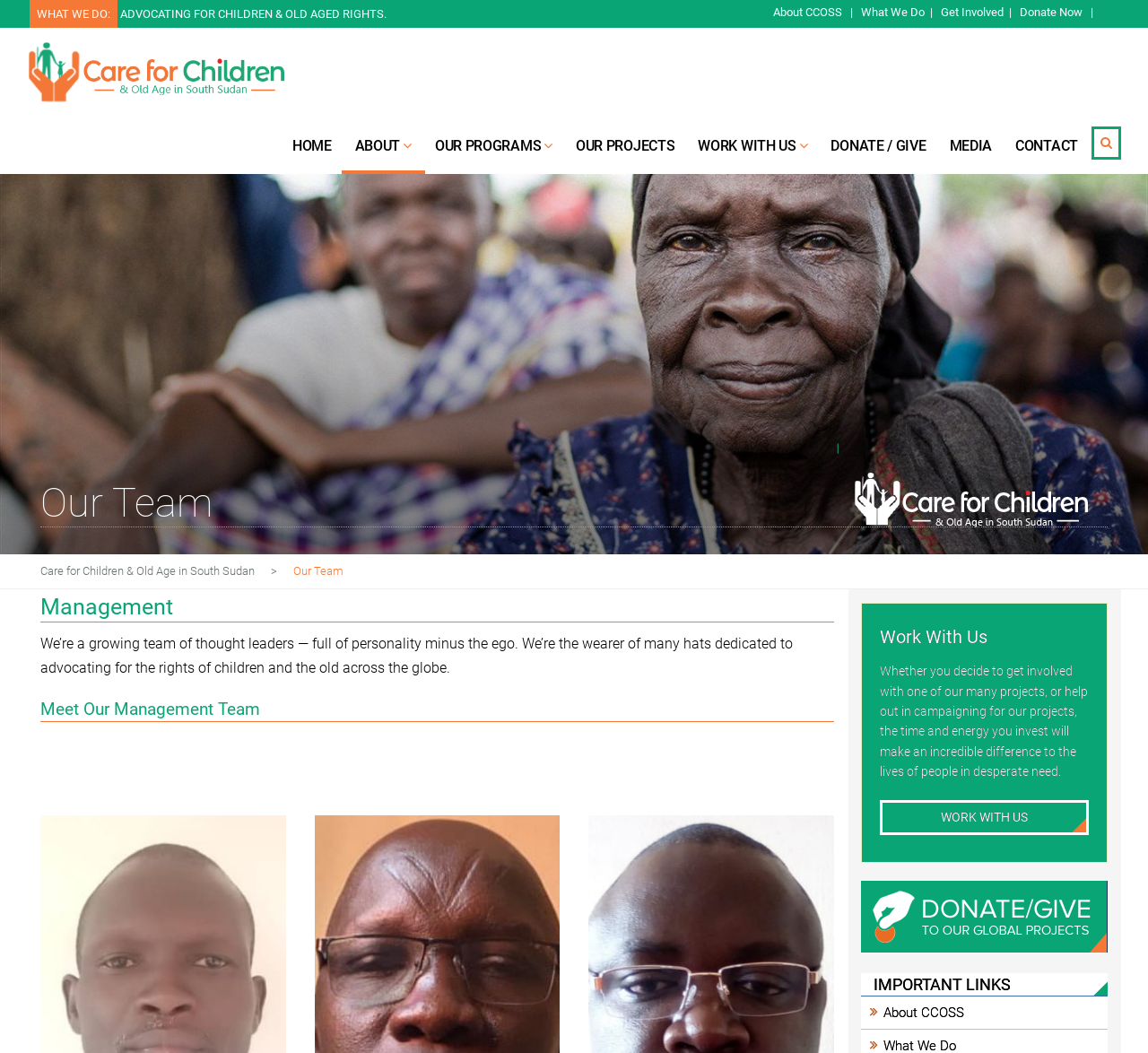Highlight the bounding box of the UI element that corresponds to this description: "Contact".

[0.884, 0.127, 0.939, 0.15]